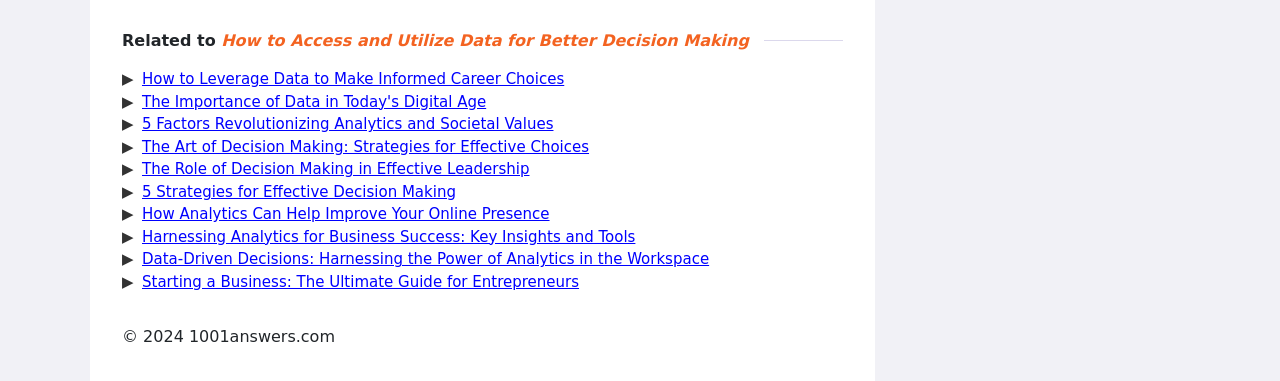What is the topic of the first link?
Look at the image and provide a detailed response to the question.

I looked at the OCR text of the first link element, which is 'How to Leverage Data to Make Informed Career Choices', and determined that the topic is Career Choices.